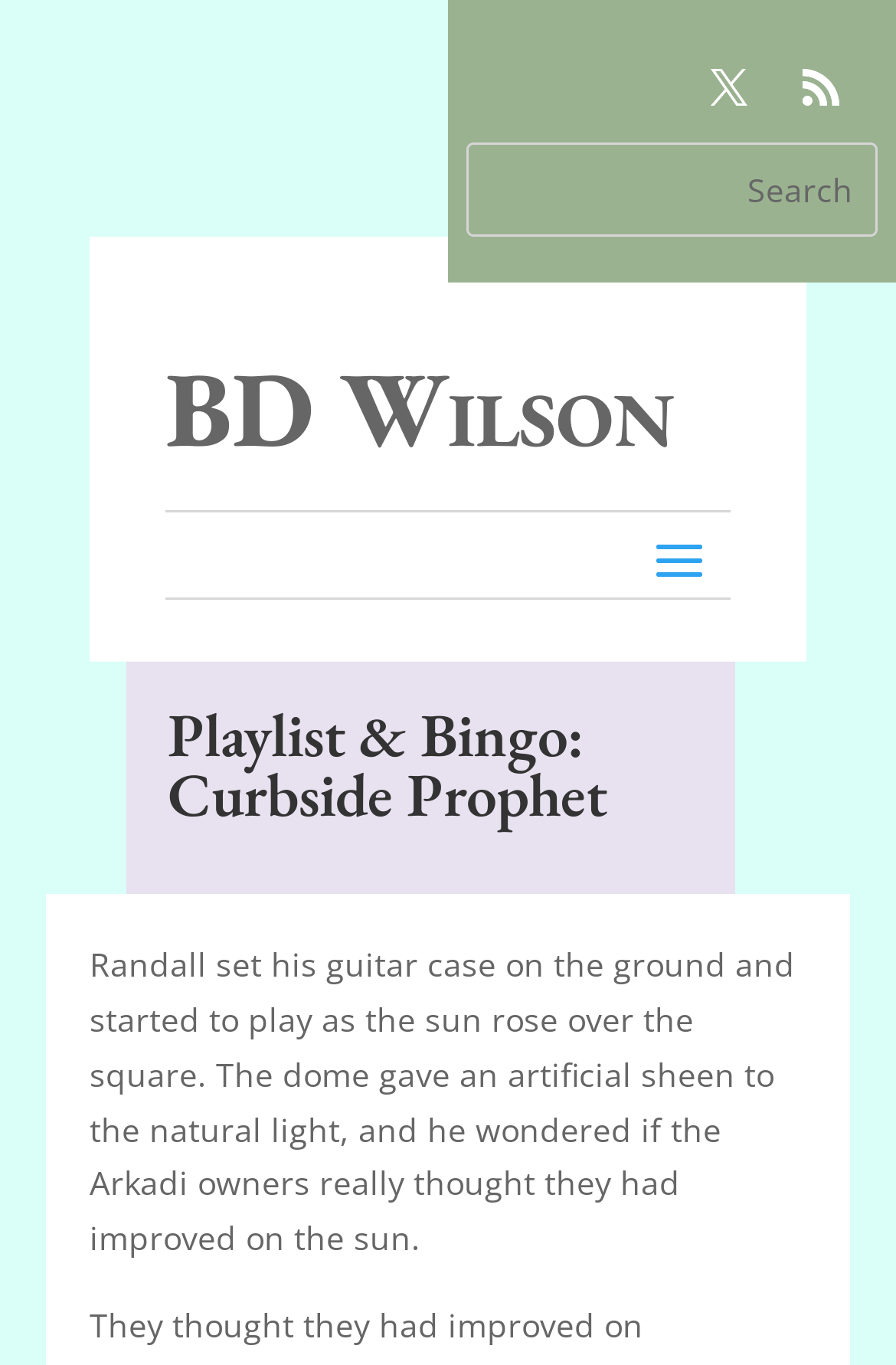Articulate a detailed summary of the webpage's content and design.

The webpage appears to be a literary or creative writing-focused page, with a prominent heading "Playlist & Bingo: Curbside Prophet" situated near the top center of the page. Below this heading, there is a block of text that describes a scene where a character named Randall sets his guitar case on the ground and starts playing as the sun rises over a square, with a dome giving an artificial sheen to the natural light.

At the top right corner of the page, there are two links, represented by icons '\ue094' and '\ue09e', which are likely navigation or menu buttons. Below these links, there is a search bar that spans most of the width of the page, consisting of a text box and a "Search" button.

On the left side of the page, there is a smaller text element displaying the author's name, "BD Wilson". The overall layout of the page is clean, with a clear hierarchy of elements and ample whitespace to separate the different sections.